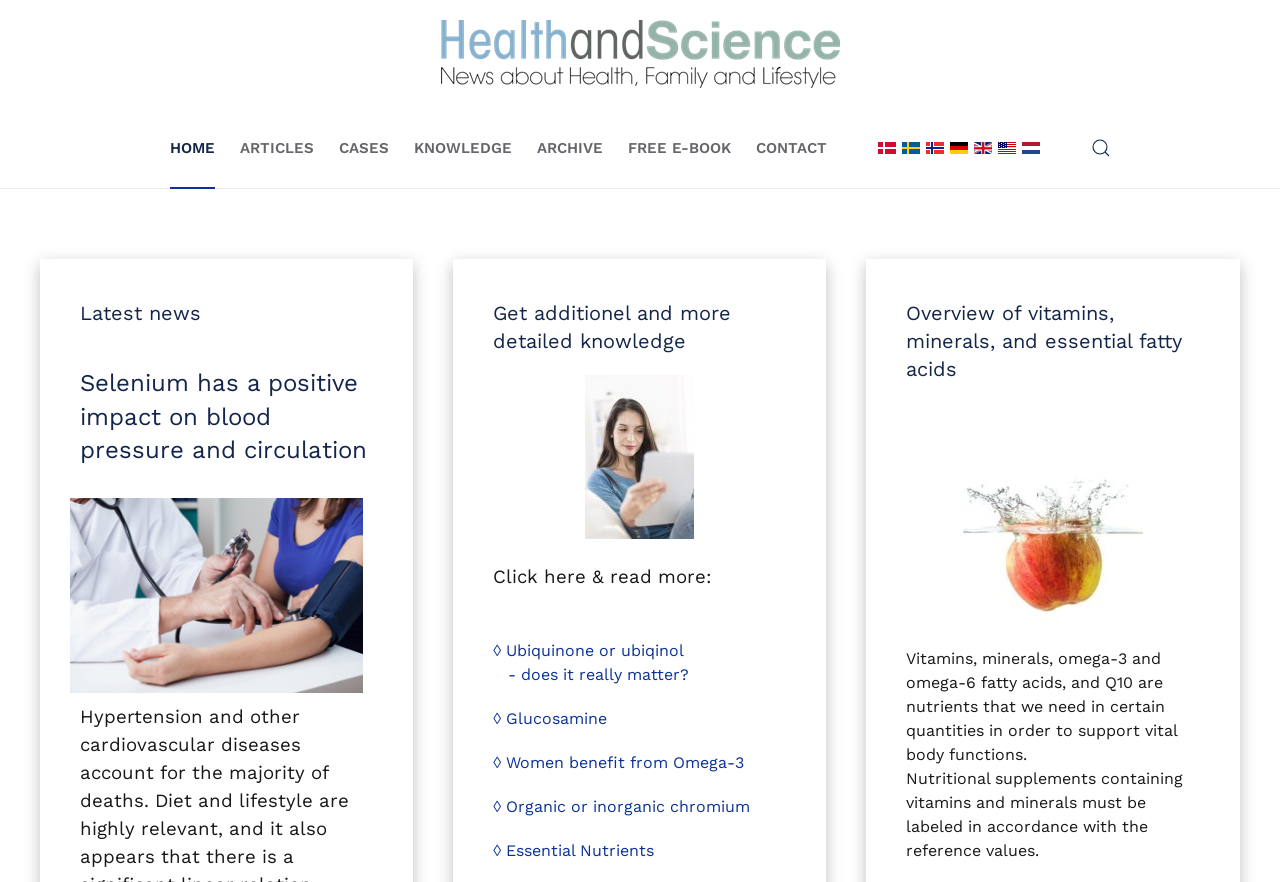Could you locate the bounding box coordinates for the section that should be clicked to accomplish this task: "Click on the 'HOME' link".

[0.132, 0.122, 0.168, 0.213]